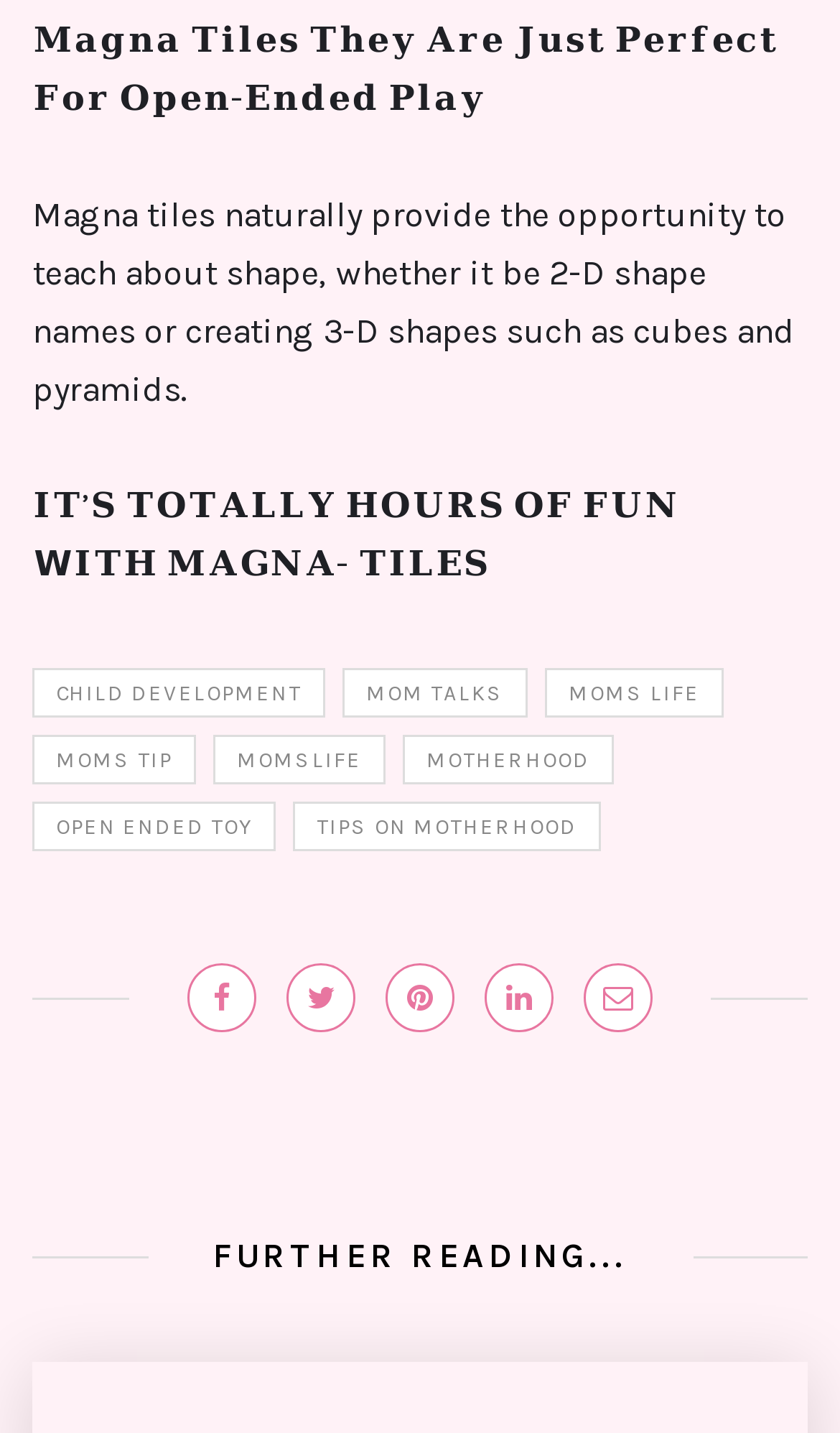What is the category of the link 'CHILD DEVELOPMENT'?
Provide an in-depth and detailed answer to the question.

The link 'CHILD DEVELOPMENT' is categorized under 'Mom talks' as it is placed alongside other links such as 'MOM TALKS' and 'MOMS LIFE'.